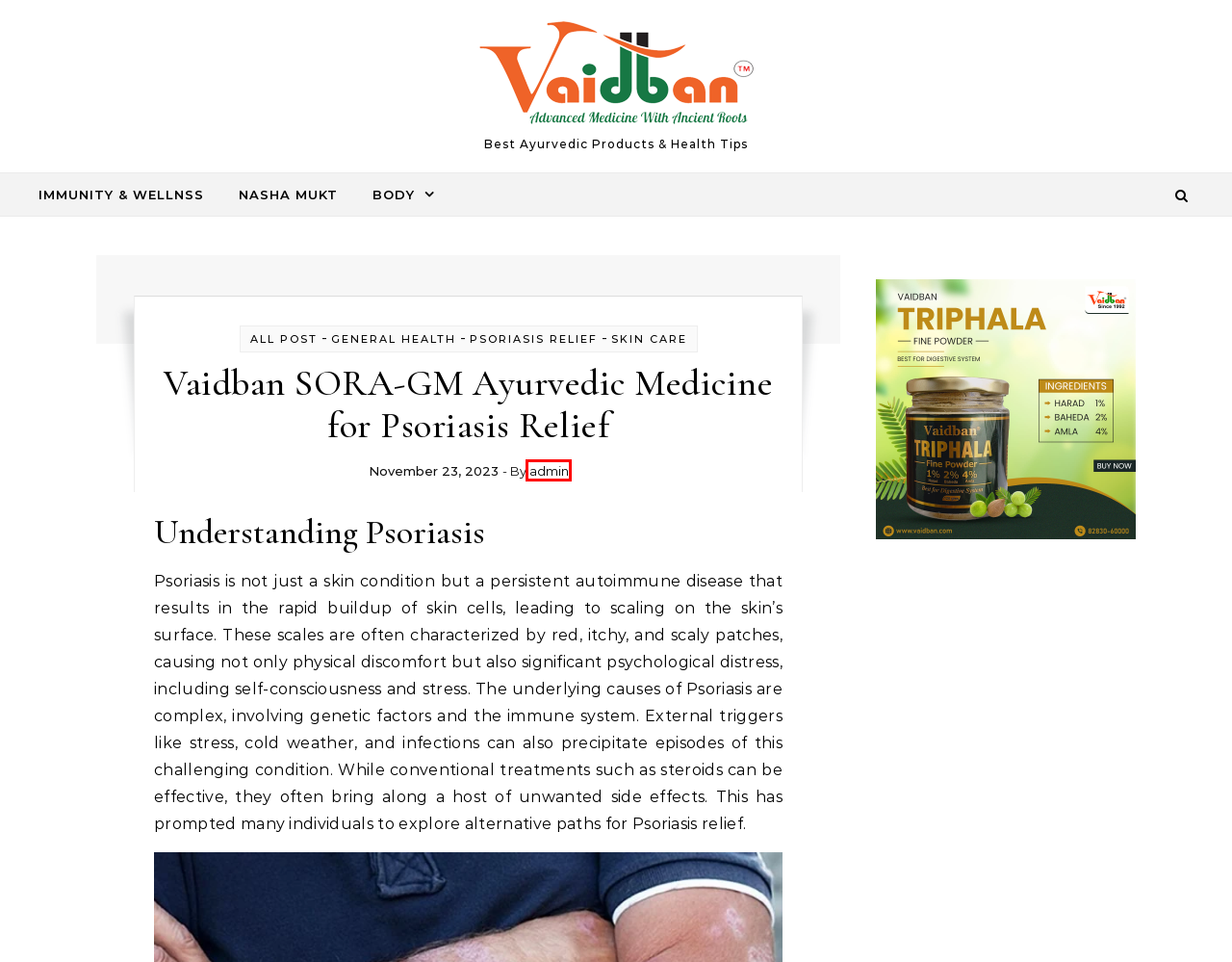Look at the screenshot of the webpage and find the element within the red bounding box. Choose the webpage description that best fits the new webpage that will appear after clicking the element. Here are the candidates:
A. admin, Author at Vaidban Blog
B. All Post Archives - Vaidban Blog
C. Does psoriasis go away naturally? Archives - Vaidban Blog
D. Nasha Mukt Archives - Vaidban Blog
E. Psoriasis Relief Archives - Vaidban Blog
F. General Health Archives - Vaidban Blog
G. Immunity & Wellnss Archives - Vaidban Blog
H. Vaidban Blog - Best Ayurvedic Products & Health Tips

A